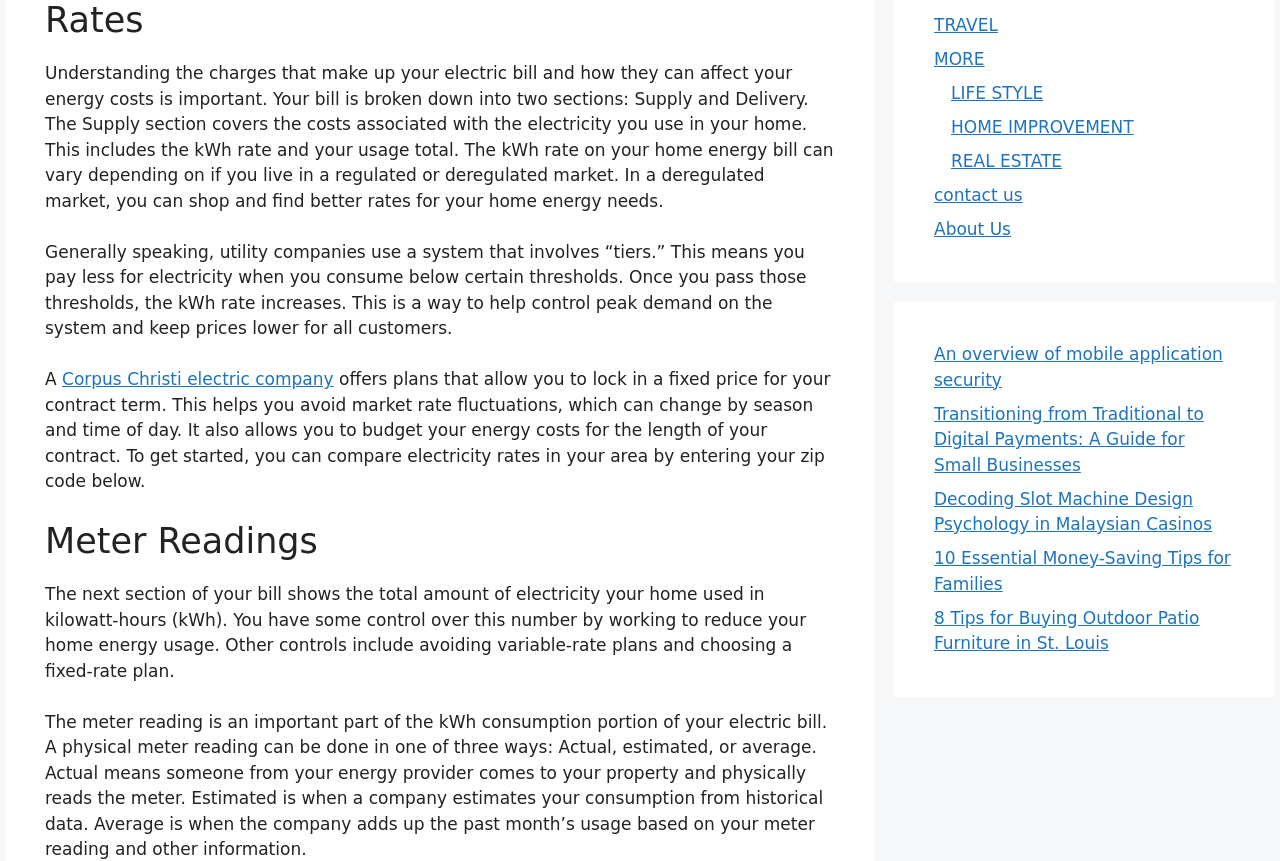Provide the bounding box coordinates, formatted as (top-left x, top-left y, bottom-right x, bottom-right y), with all values being floating point numbers between 0 and 1. Identify the bounding box of the UI element that matches the description: Corpus Christi electric company

[0.048, 0.429, 0.261, 0.452]